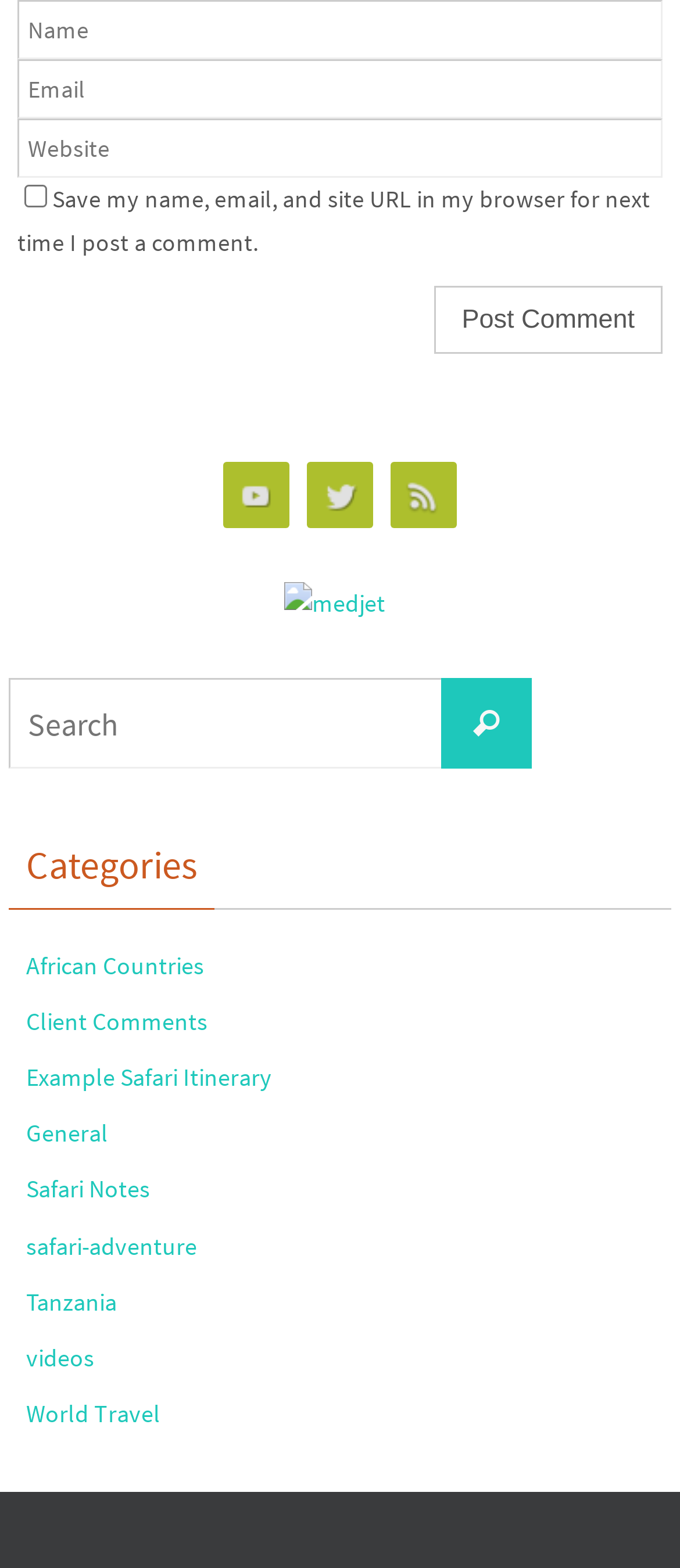Predict the bounding box coordinates of the area that should be clicked to accomplish the following instruction: "Enter your name". The bounding box coordinates should consist of four float numbers between 0 and 1, i.e., [left, top, right, bottom].

[0.026, 0.001, 0.974, 0.038]